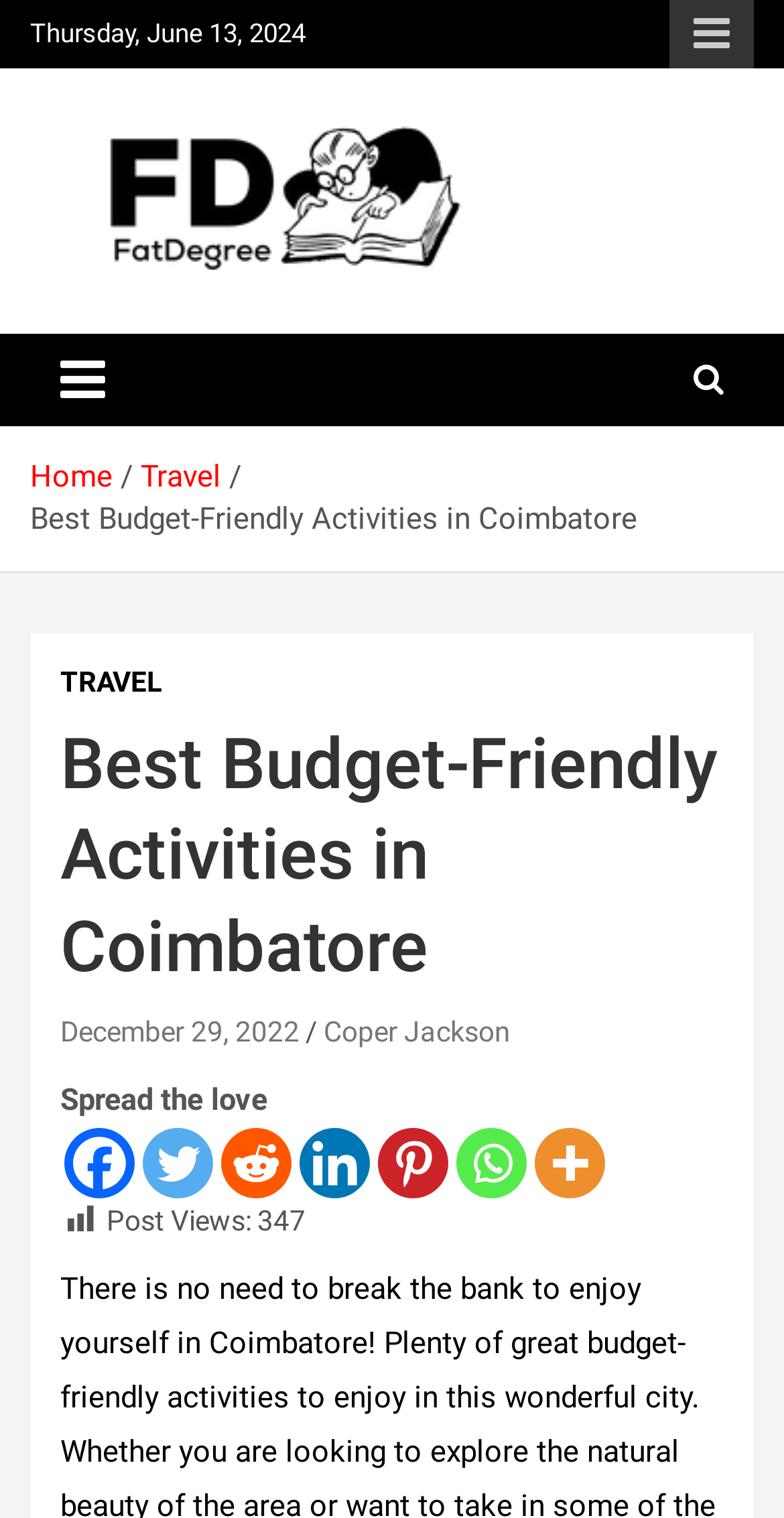Using the information in the image, give a detailed answer to the following question: What social media platforms are available for sharing?

The social media platforms available for sharing can be found at the bottom of the webpage, where there are icons and links for Facebook, Twitter, Reddit, Linkedin, Pinterest, Whatsapp, and More.